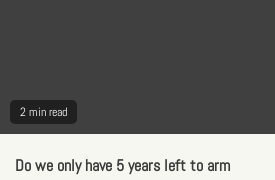Produce a meticulous caption for the image.

The image features a bold heading that poses the provocative question, "Do we only have 5 years left to arm ourselves against AI?" This headline indicates a critical discussion about the urgency of preparing for the implications of artificial intelligence. Accompanying the title is a discreet tag stating "2 min read," suggesting that the article will provide a concise yet informative exploration of the topic. The overall design of the image emphasizes the importance of the subject, drawing the reader's attention to a pressing contemporary issue in technology and society.